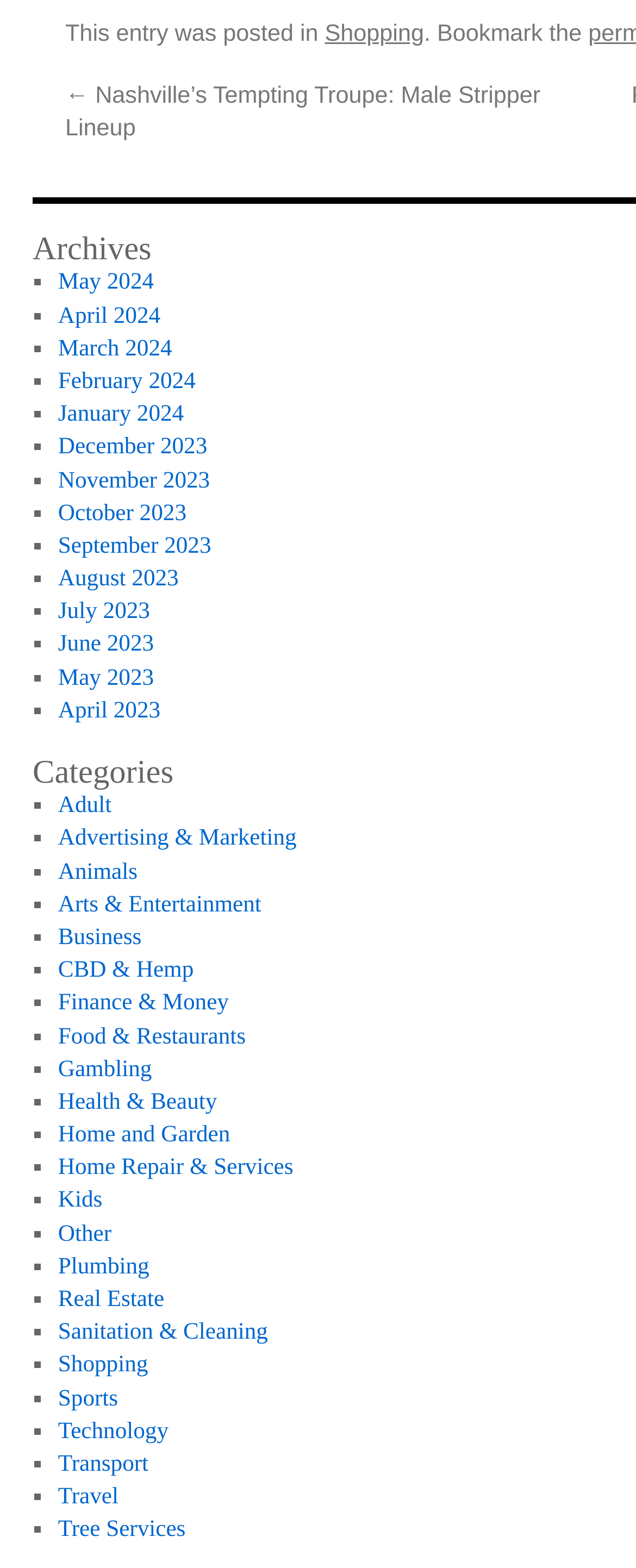Please mark the bounding box coordinates of the area that should be clicked to carry out the instruction: "Browse 'Adult' category".

[0.091, 0.506, 0.175, 0.522]